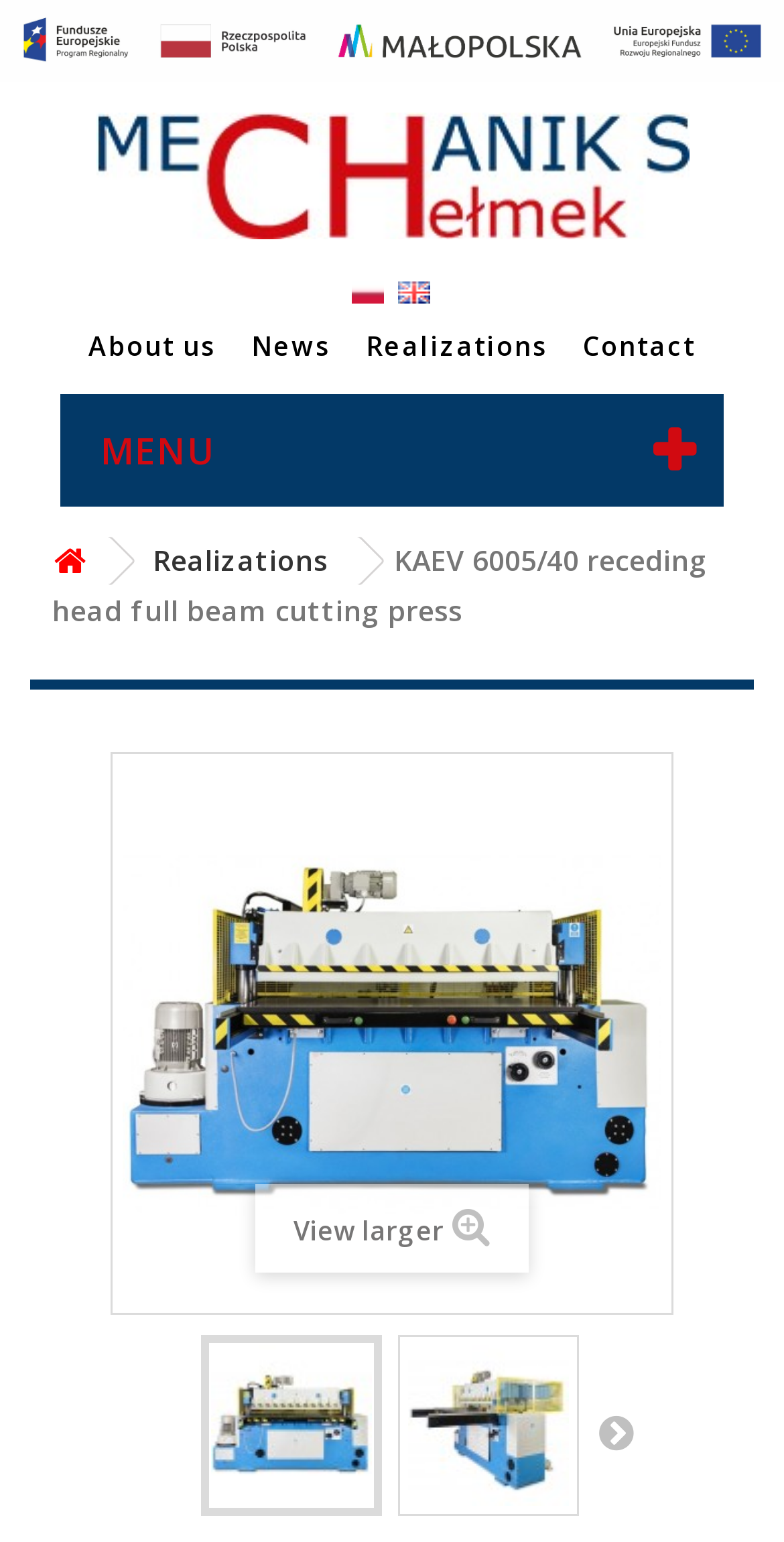Please determine the bounding box coordinates for the element with the description: "alt="baner fundusz europejski"".

[0.0, 0.0, 1.0, 0.054]